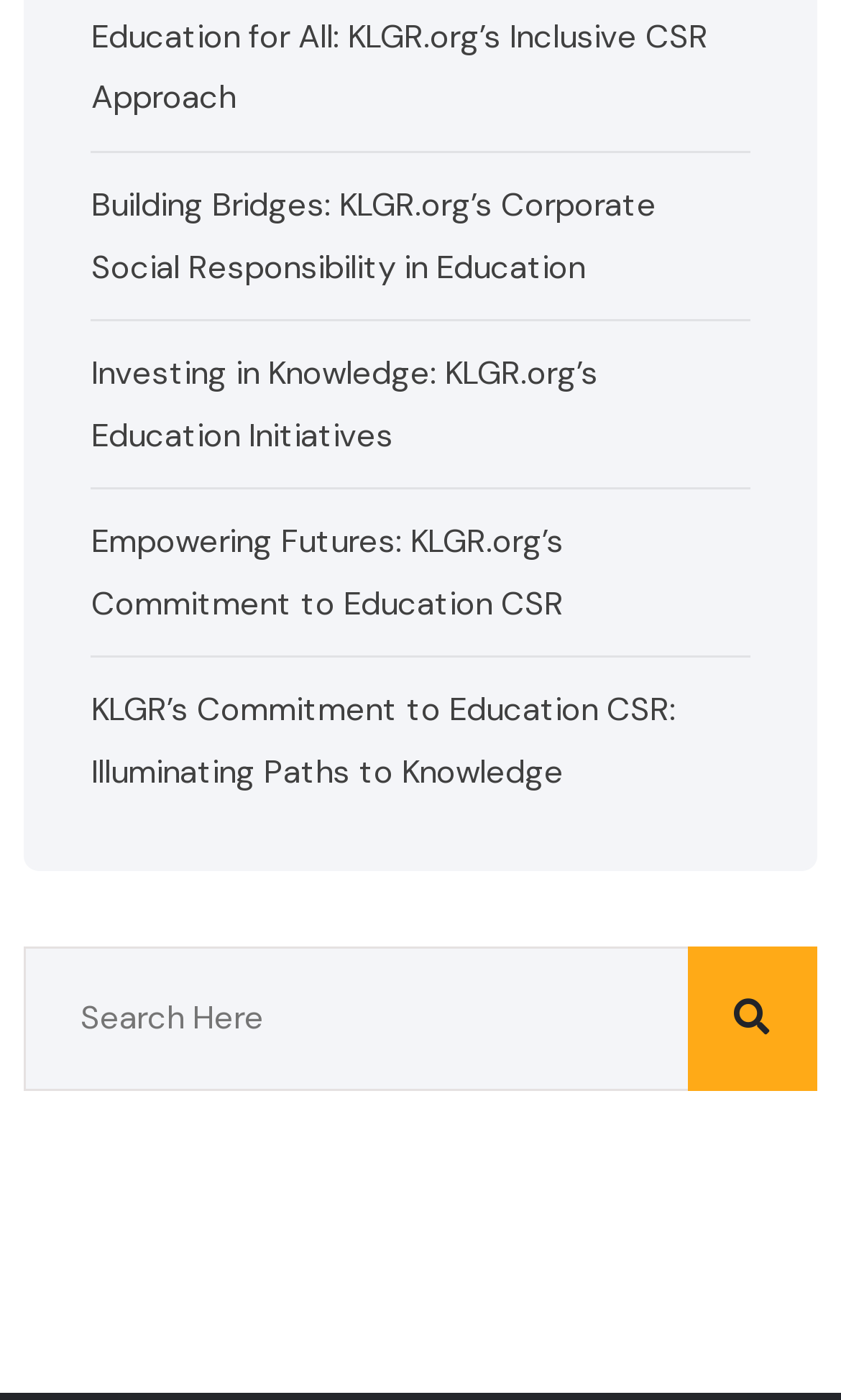How many links are on the webpage?
Please use the image to deliver a detailed and complete answer.

I counted the number of link elements on the webpage, which are 'Education for All: KLGR.org’s Inclusive CSR Approach', 'Building Bridges: KLGR.org’s Corporate Social Responsibility in Education', 'Investing in Knowledge: KLGR.org’s Education Initiatives', 'Empowering Futures: KLGR.org’s Commitment to Education CSR', and 'KLGR’s Commitment to Education CSR: Illuminating Paths to Knowledge'.